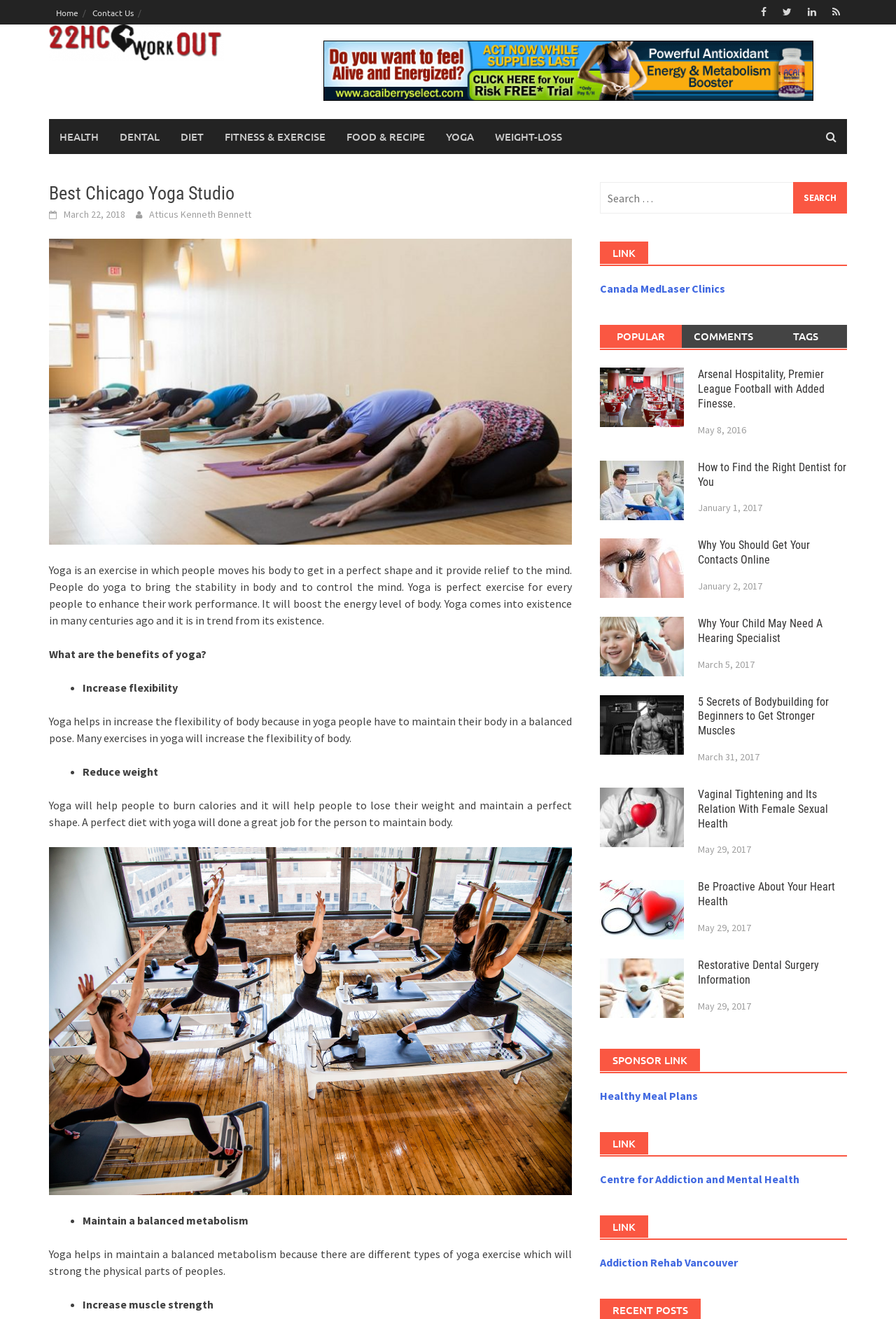Please specify the bounding box coordinates of the clickable section necessary to execute the following command: "Open the image IMAG1160".

None